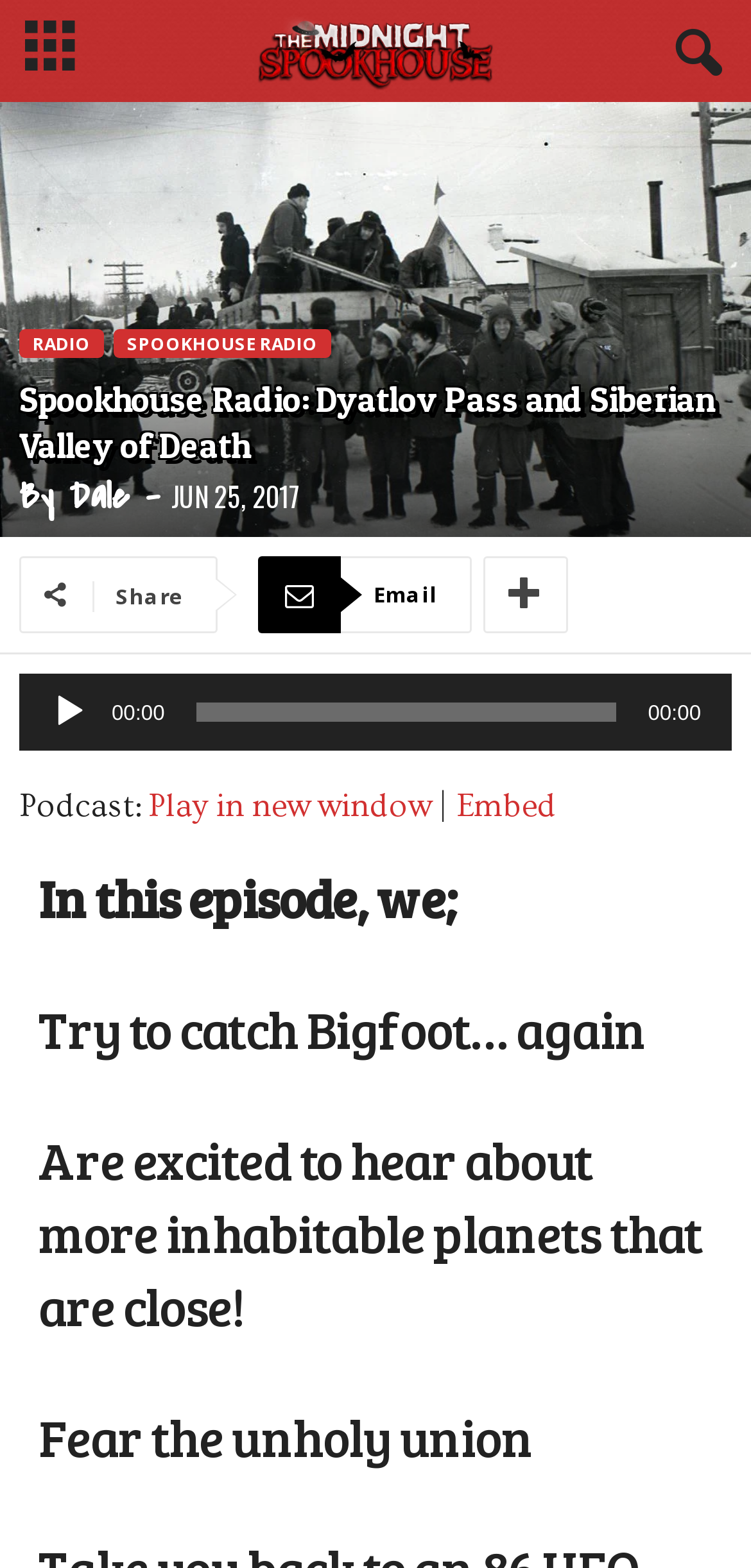Identify the bounding box coordinates of the section to be clicked to complete the task described by the following instruction: "Click the 'Play' button". The coordinates should be four float numbers between 0 and 1, formatted as [left, top, right, bottom].

[0.067, 0.442, 0.118, 0.467]